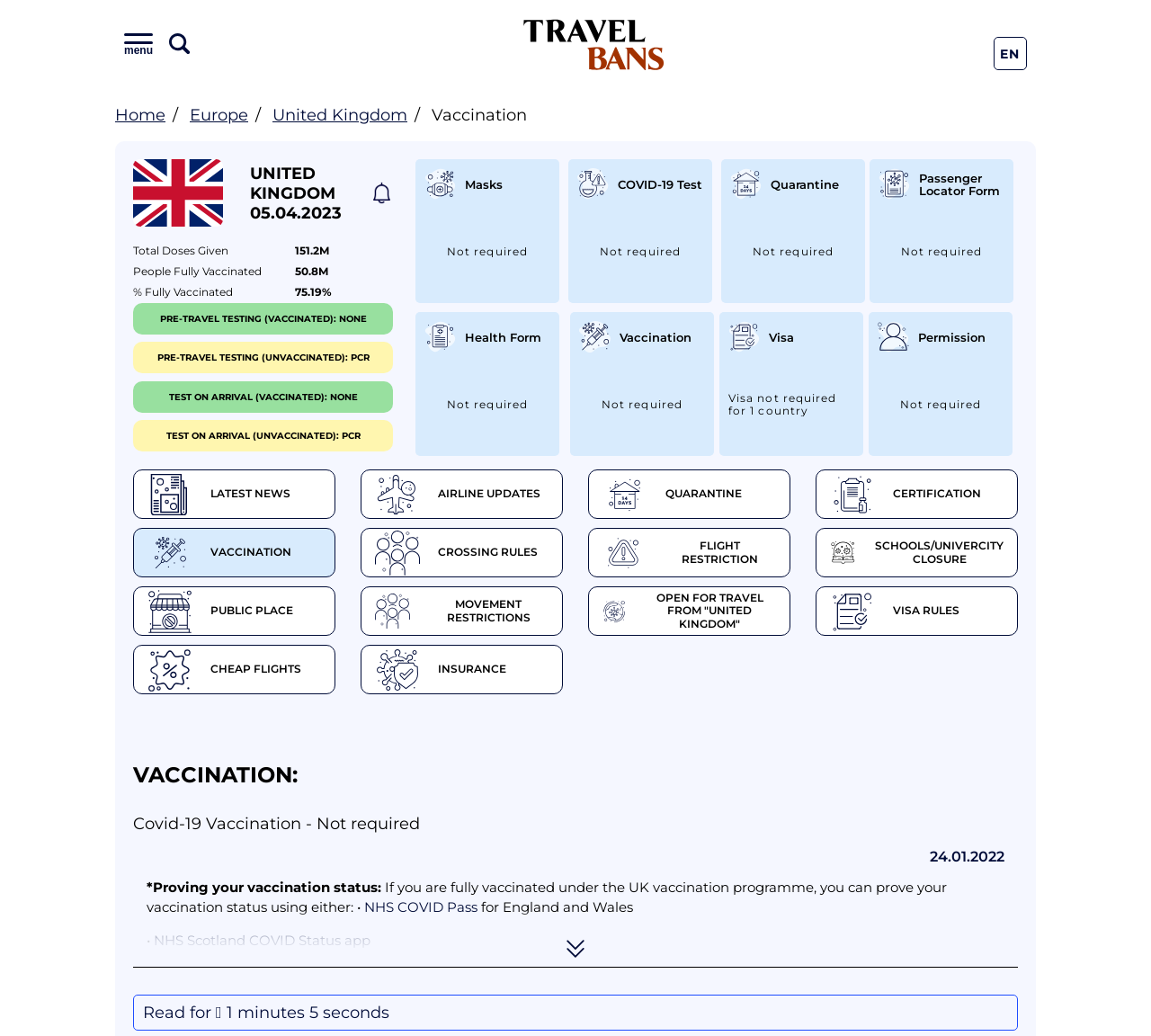What percentage of the population is fully vaccinated in the United Kingdom?
Make sure to answer the question with a detailed and comprehensive explanation.

The answer can be found in the table on the webpage, which shows vaccination statistics for the United Kingdom. The third row of the table has a column labeled '% Fully Vaccinated' with a value of 75.19%.